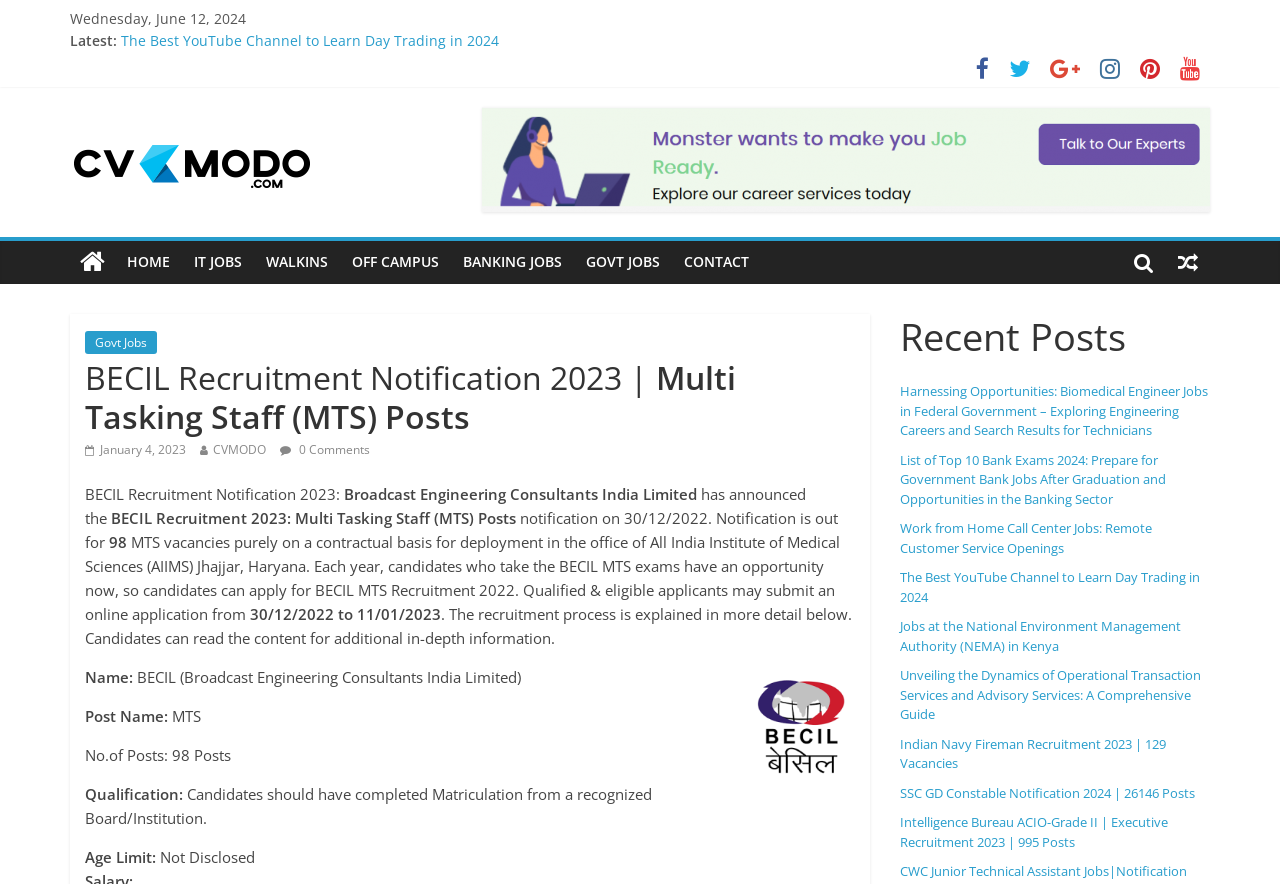Locate the bounding box coordinates of the element you need to click to accomplish the task described by this instruction: "Apply for the 'MTS' post".

[0.134, 0.798, 0.157, 0.821]